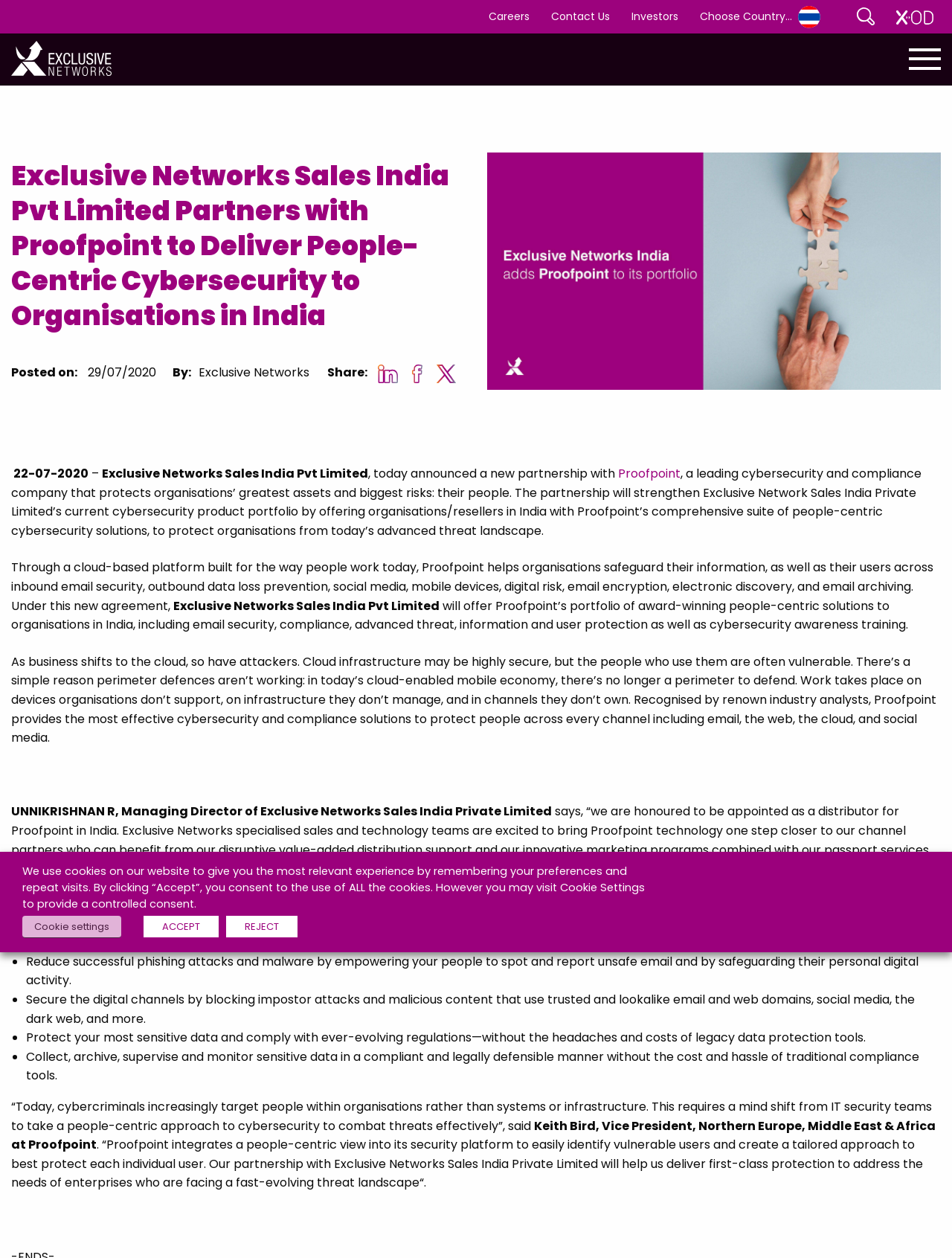What type of links are available in the top navigation bar?
Answer the question with a single word or phrase derived from the image.

Careers, Contact Us, Investors